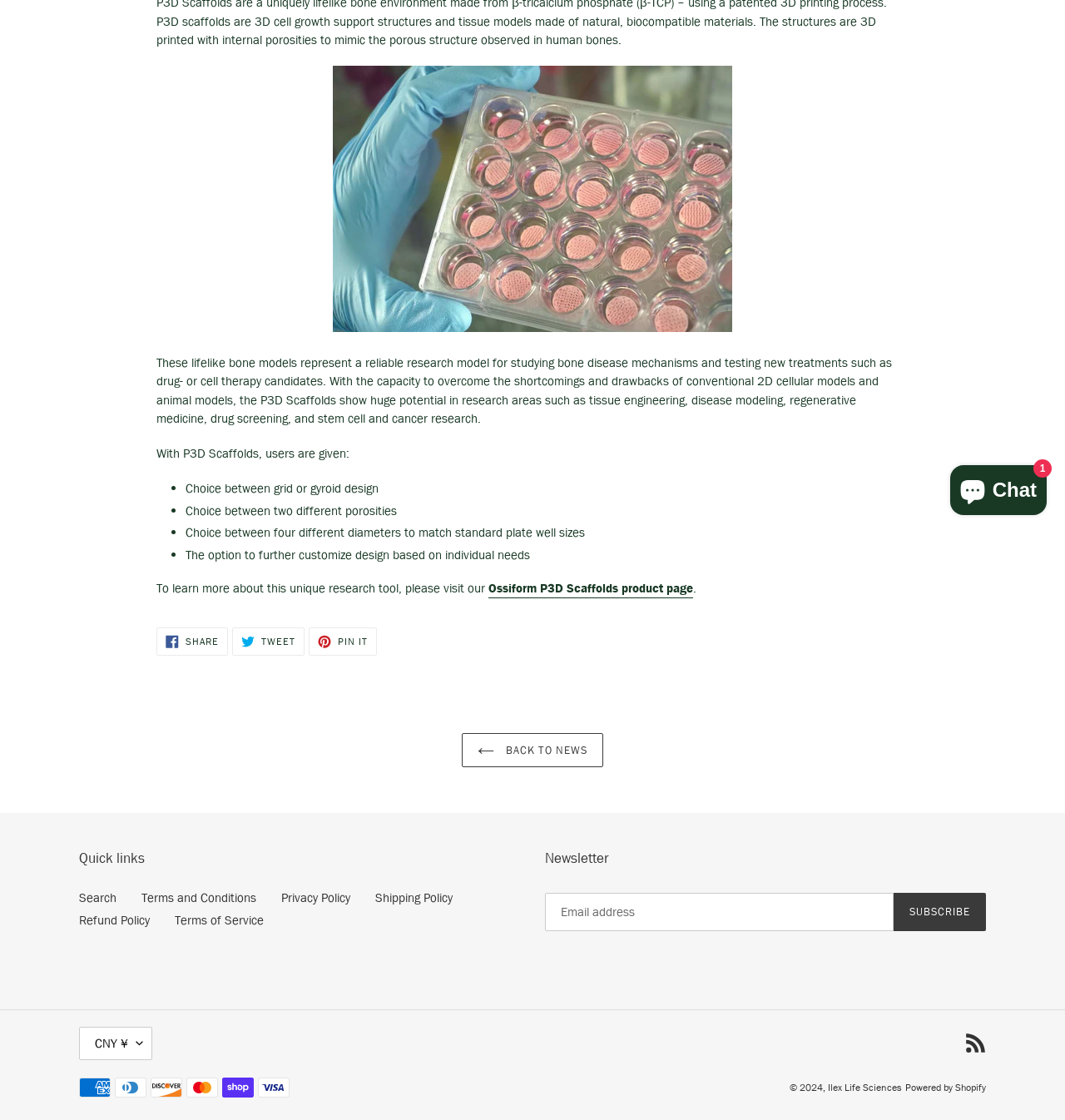Determine the bounding box coordinates for the HTML element described here: "CNY ¥".

[0.074, 0.917, 0.143, 0.946]